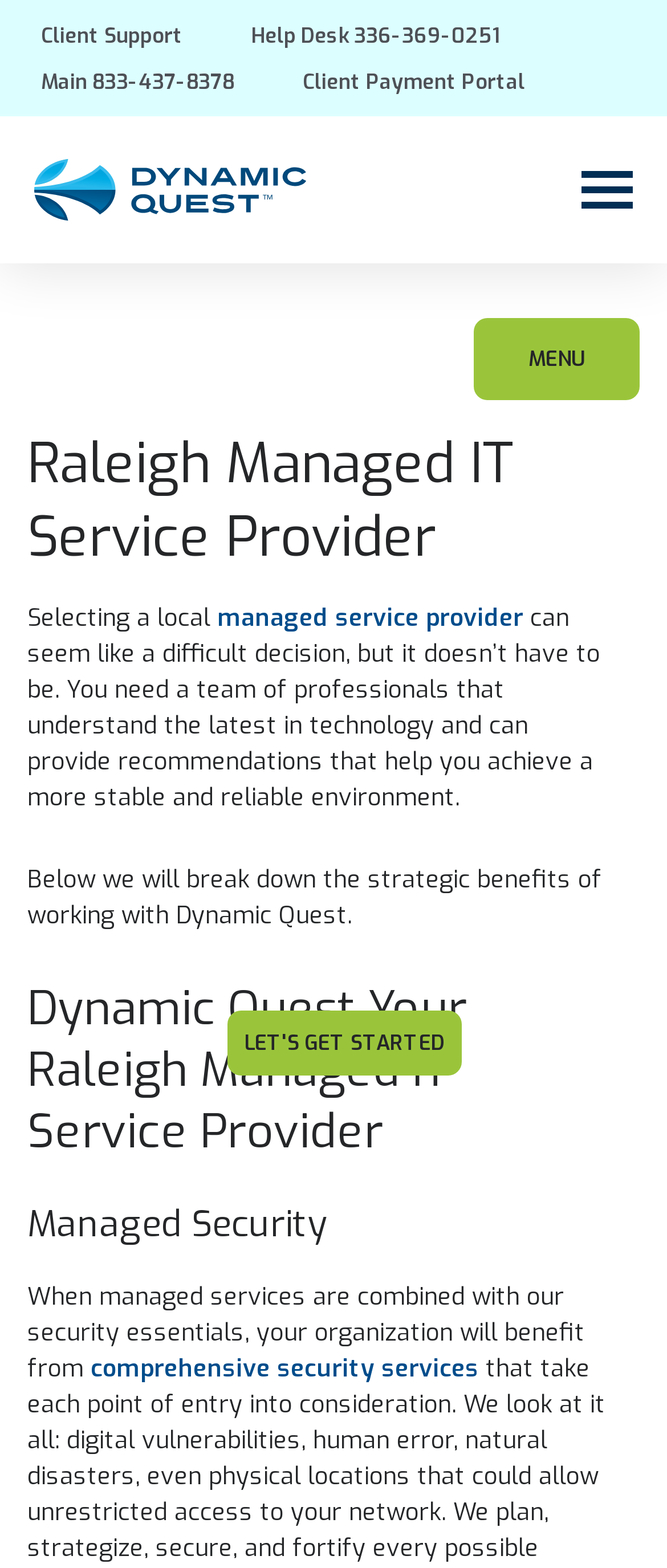Locate the bounding box coordinates of the item that should be clicked to fulfill the instruction: "Click the managed service provider link".

[0.326, 0.384, 0.785, 0.404]